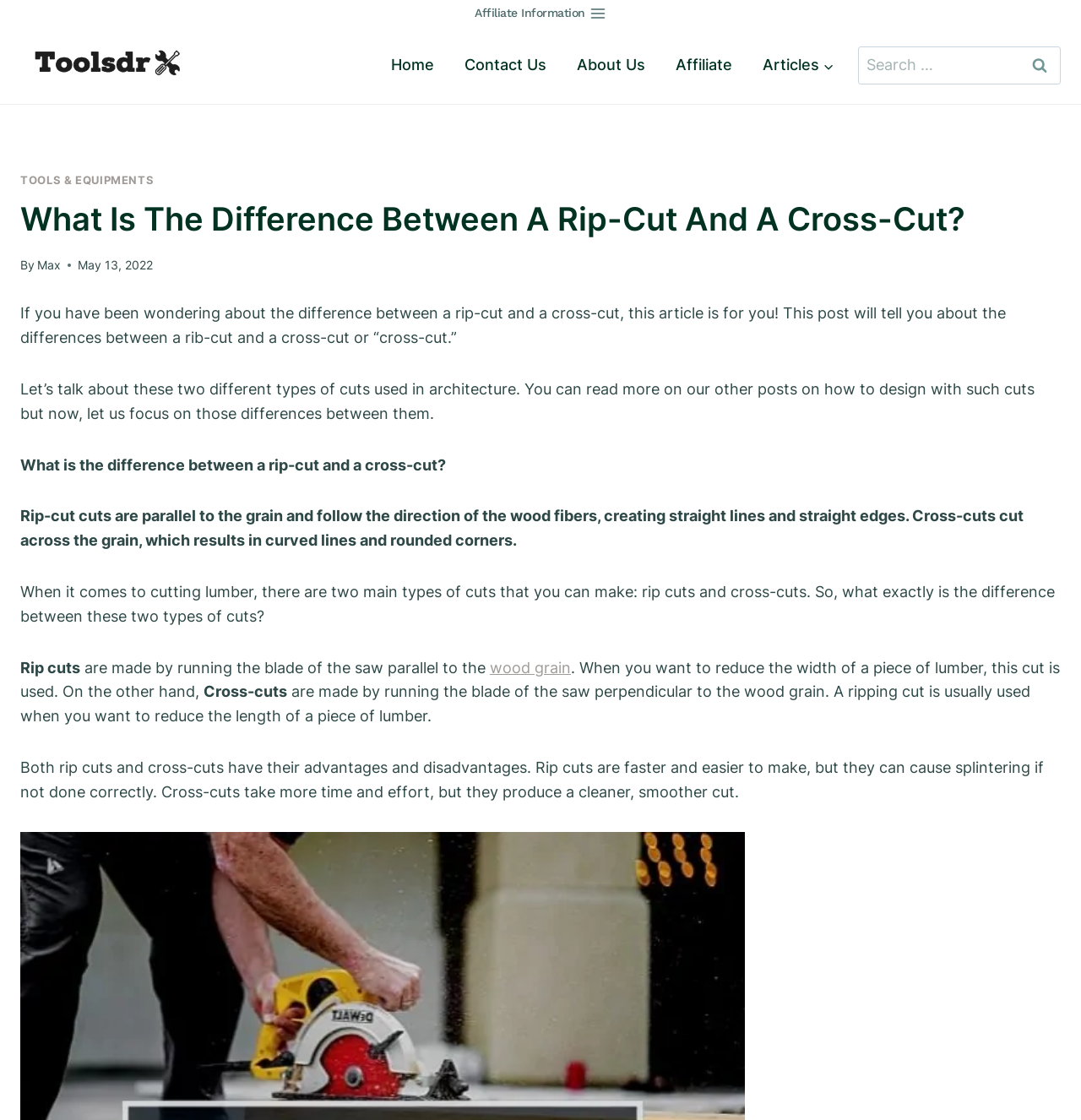Provide the bounding box coordinates of the area you need to click to execute the following instruction: "Read the 'TOOLS & EQUIPMENTS' article".

[0.019, 0.156, 0.142, 0.167]